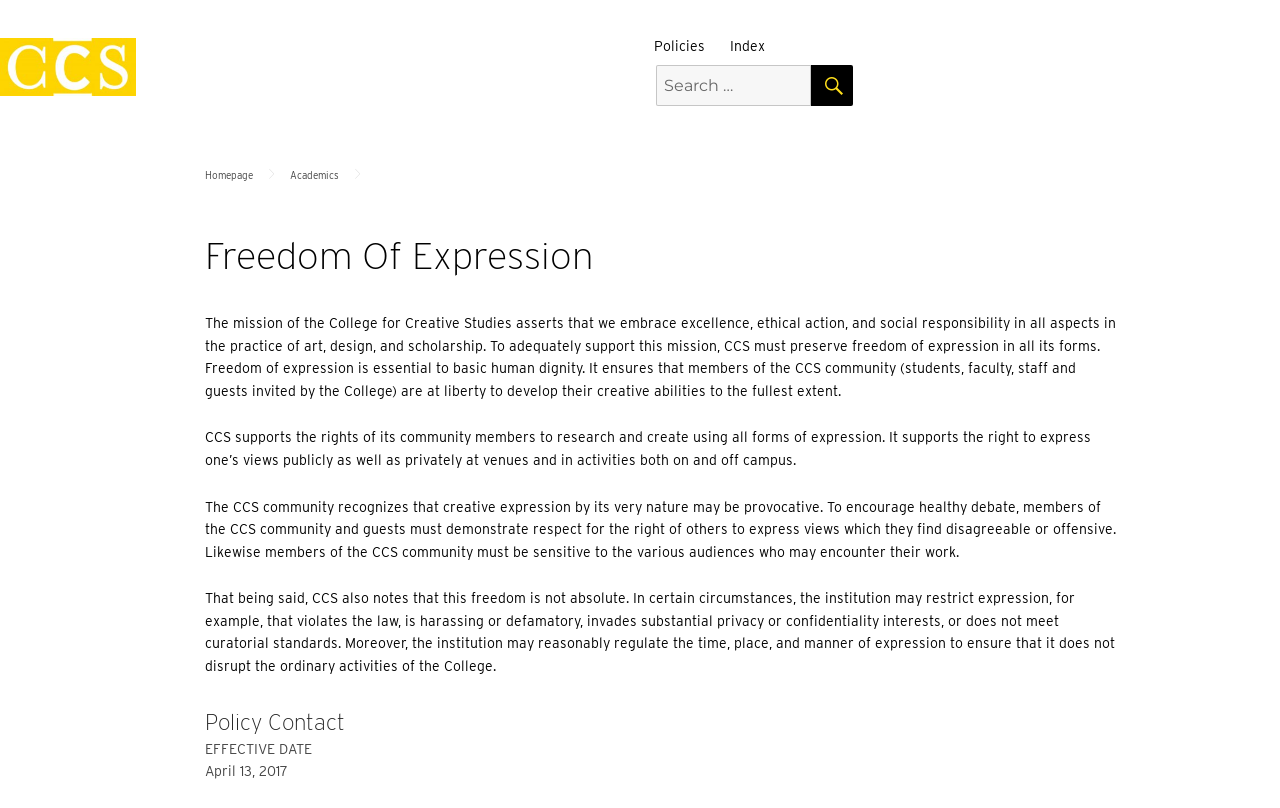Kindly determine the bounding box coordinates for the area that needs to be clicked to execute this instruction: "Click Academics link".

[0.226, 0.209, 0.265, 0.223]